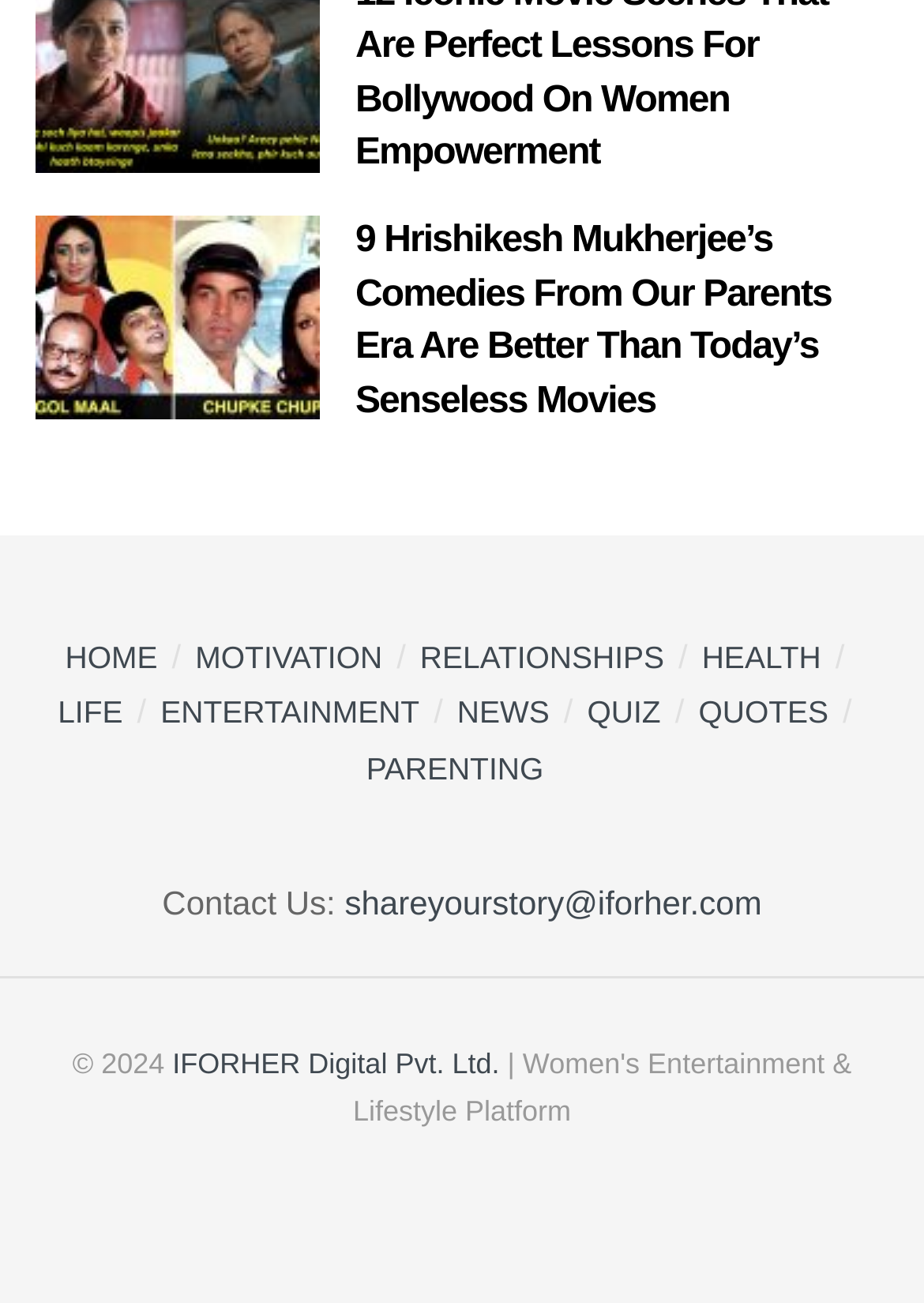Carefully examine the image and provide an in-depth answer to the question: What is the name of the company that owns the website?

I looked at the link element at the bottom of the page, which contains the text 'IFORHER Digital Pvt. Ltd.'. This is the name of the company that owns the website.